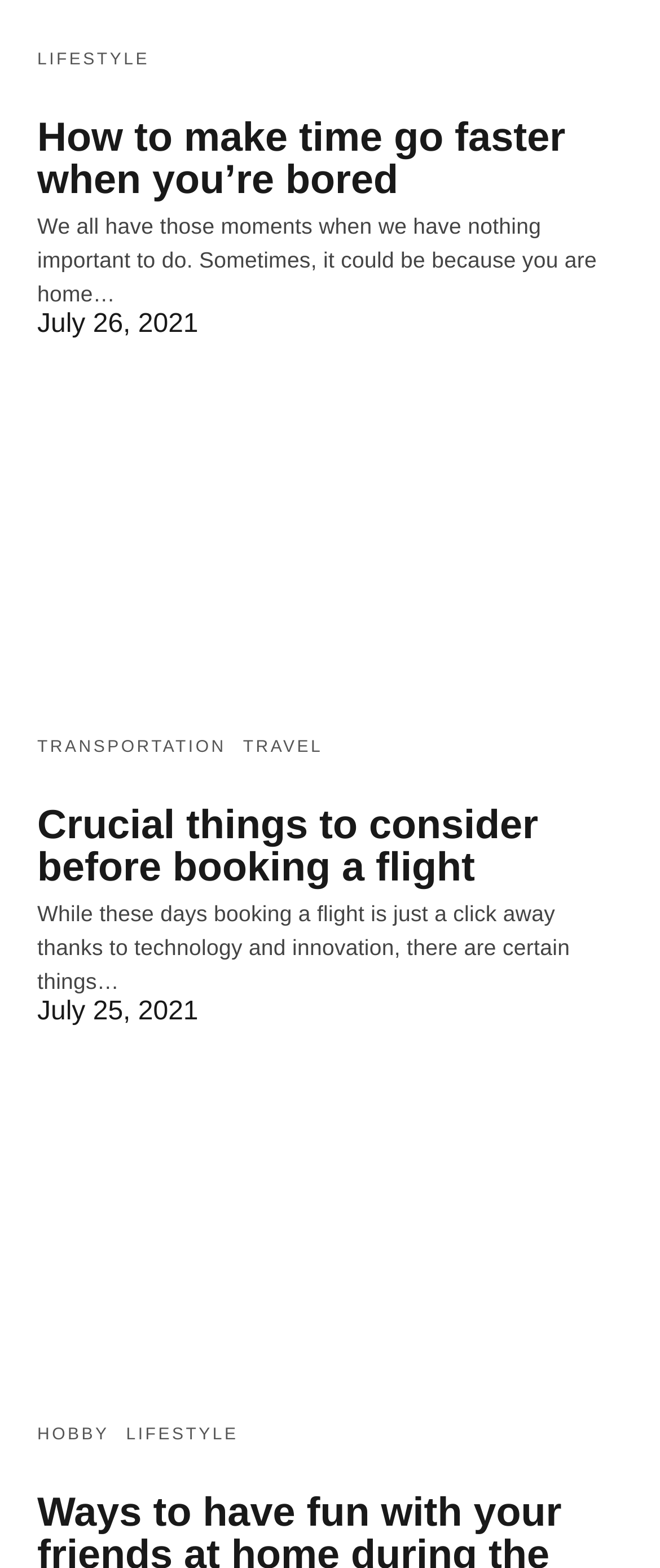Please find the bounding box coordinates of the clickable region needed to complete the following instruction: "Browse 'TRAVEL'". The bounding box coordinates must consist of four float numbers between 0 and 1, i.e., [left, top, right, bottom].

[0.368, 0.471, 0.489, 0.483]